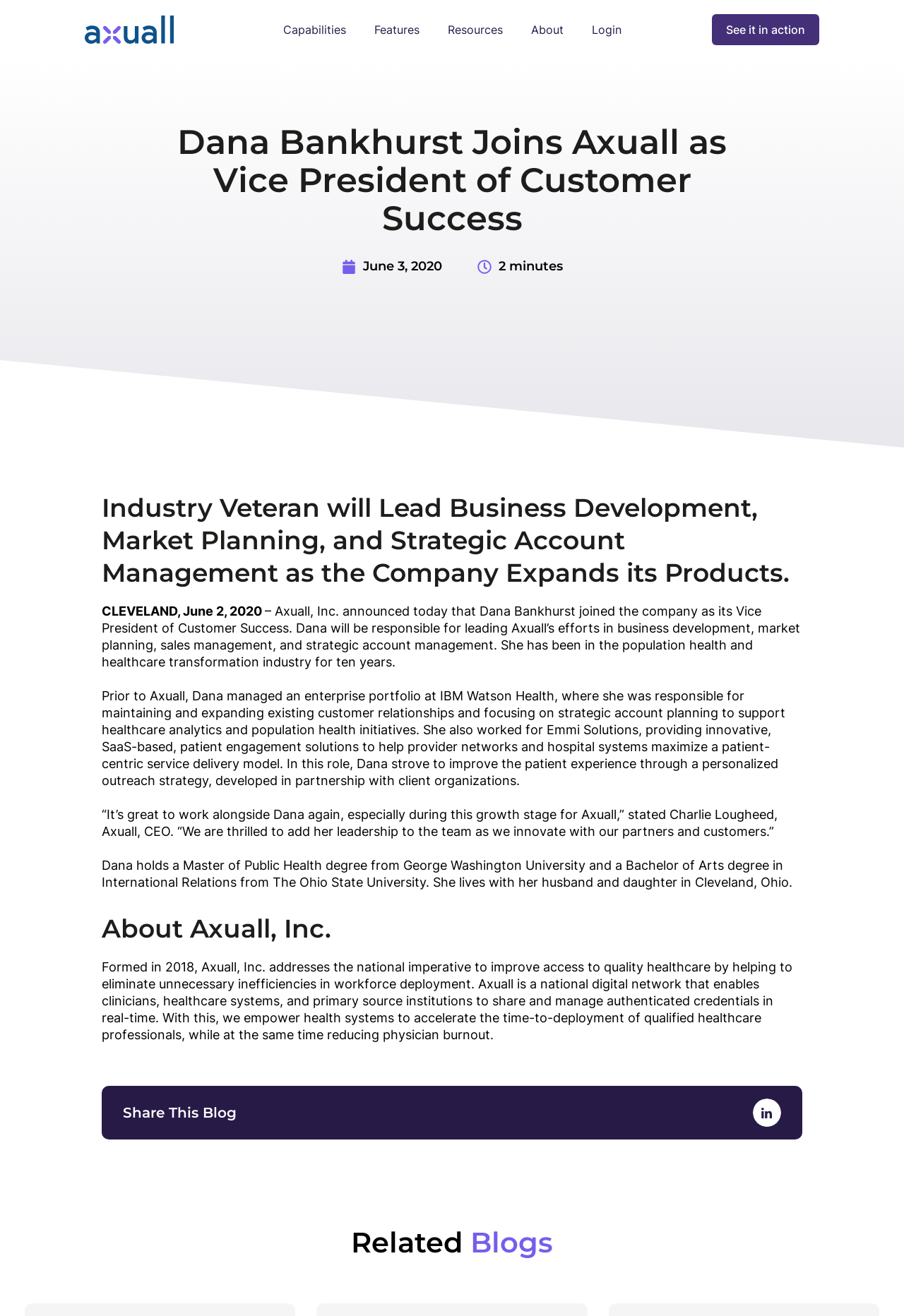Generate a comprehensive description of the webpage.

The webpage is about Dana Bankhurst joining Axuall as Vice President of Customer Success. At the top left corner, there is a logo of Axuall, accompanied by a navigation menu with links to "Capabilities", "Features", "Resources", "About", and "Login". 

Below the navigation menu, there is a prominent heading announcing Dana Bankhurst's new role, followed by a brief summary of the news in a smaller font. The summary includes the date "June 3, 2020" and an estimated reading time of "2 minutes".

The main content of the webpage is divided into sections. The first section introduces Dana Bankhurst's new role and her responsibilities. The second section provides background information on Dana's experience in the population health and healthcare transformation industry, including her previous roles at IBM Watson Health and Emmi Solutions.

The third section features a quote from Charlie Lougheed, Axuall's CEO, welcoming Dana to the team. The fourth section provides more information about Dana's education and personal life.

The next section is about Axuall, Inc., describing the company's mission to improve access to quality healthcare by eliminating inefficiencies in workforce deployment. 

At the bottom of the webpage, there is a call-to-action to "Share This Blog" with a button to share on LinkedIn. Finally, there is a heading "Related Blogs" at the very bottom of the page.